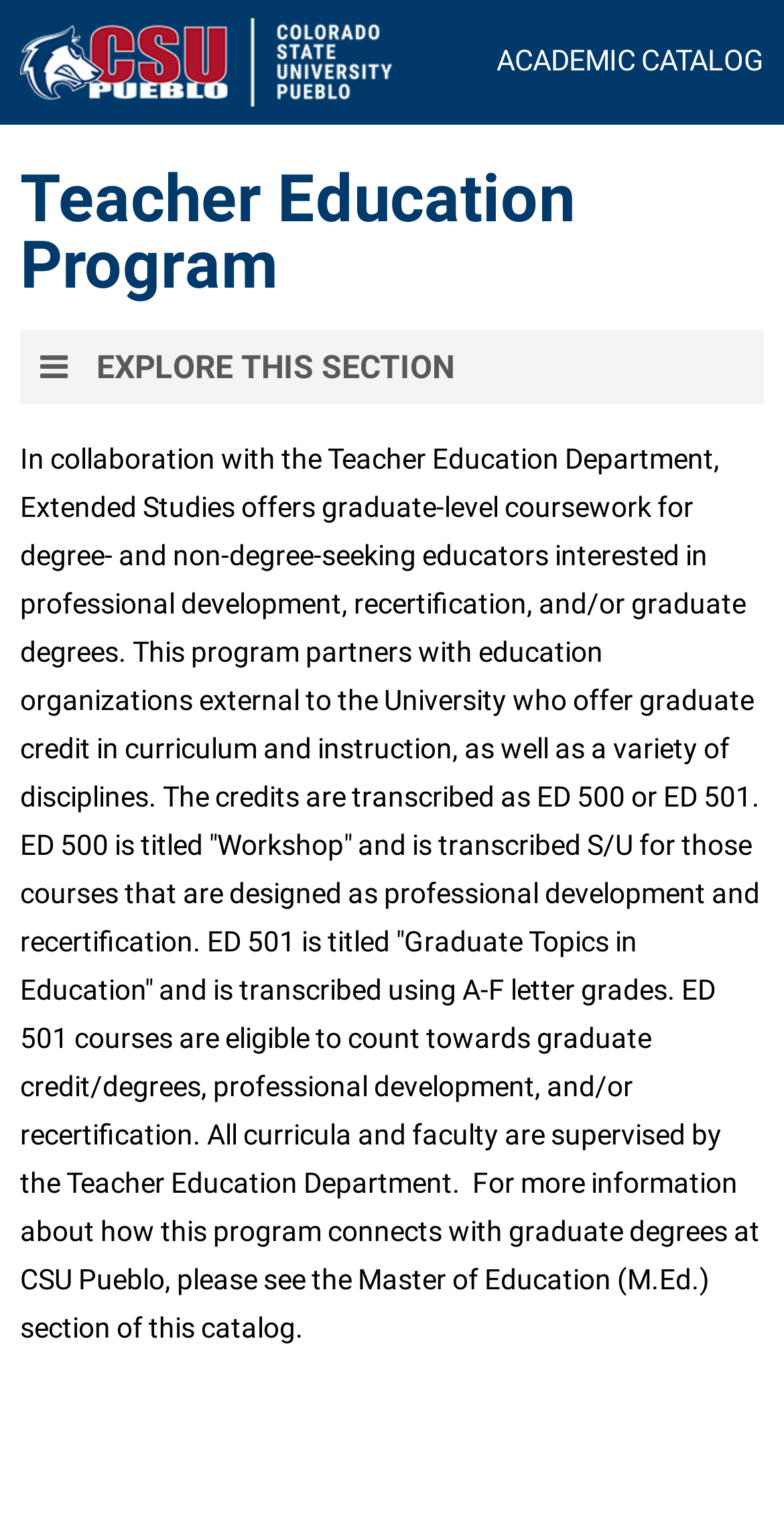Bounding box coordinates should be provided in the format (top-left x, top-left y, bottom-right x, bottom-right y) with all values between 0 and 1. Identify the bounding box for this UI element: Explore this section

[0.026, 0.215, 0.974, 0.264]